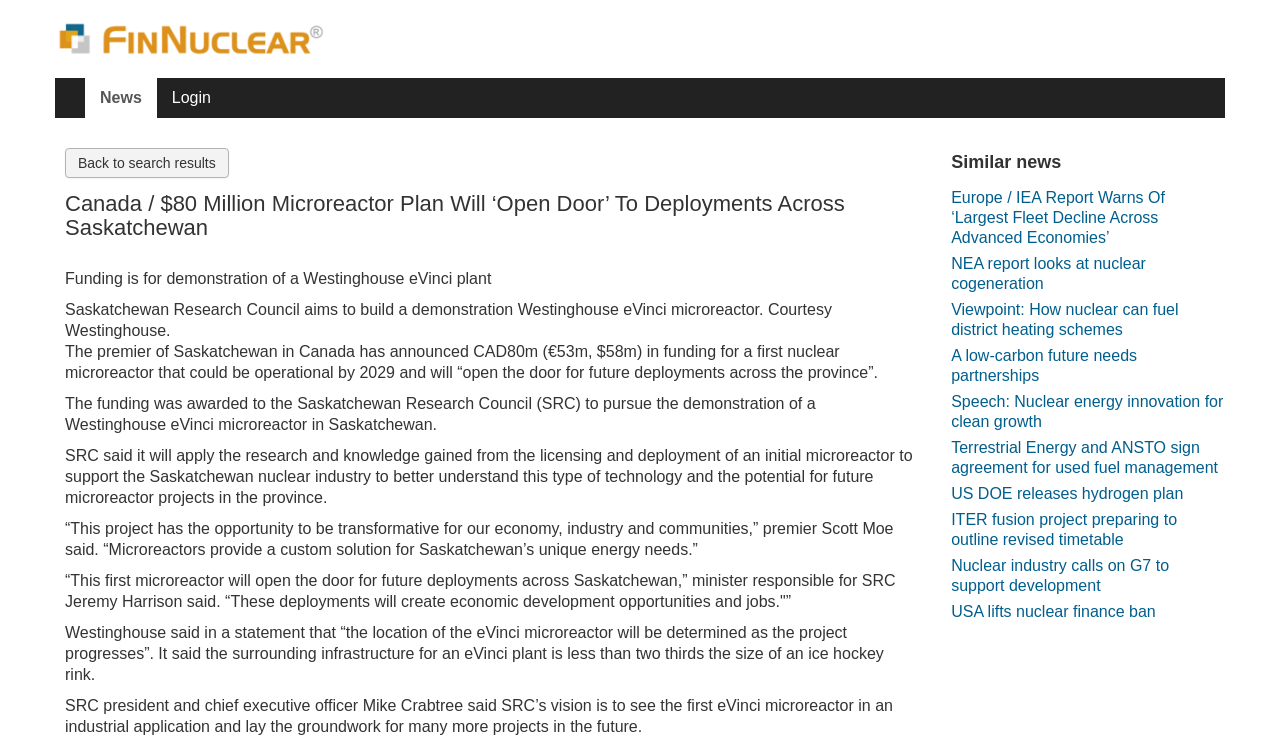Show the bounding box coordinates of the element that should be clicked to complete the task: "Login to the website".

[0.122, 0.105, 0.177, 0.159]